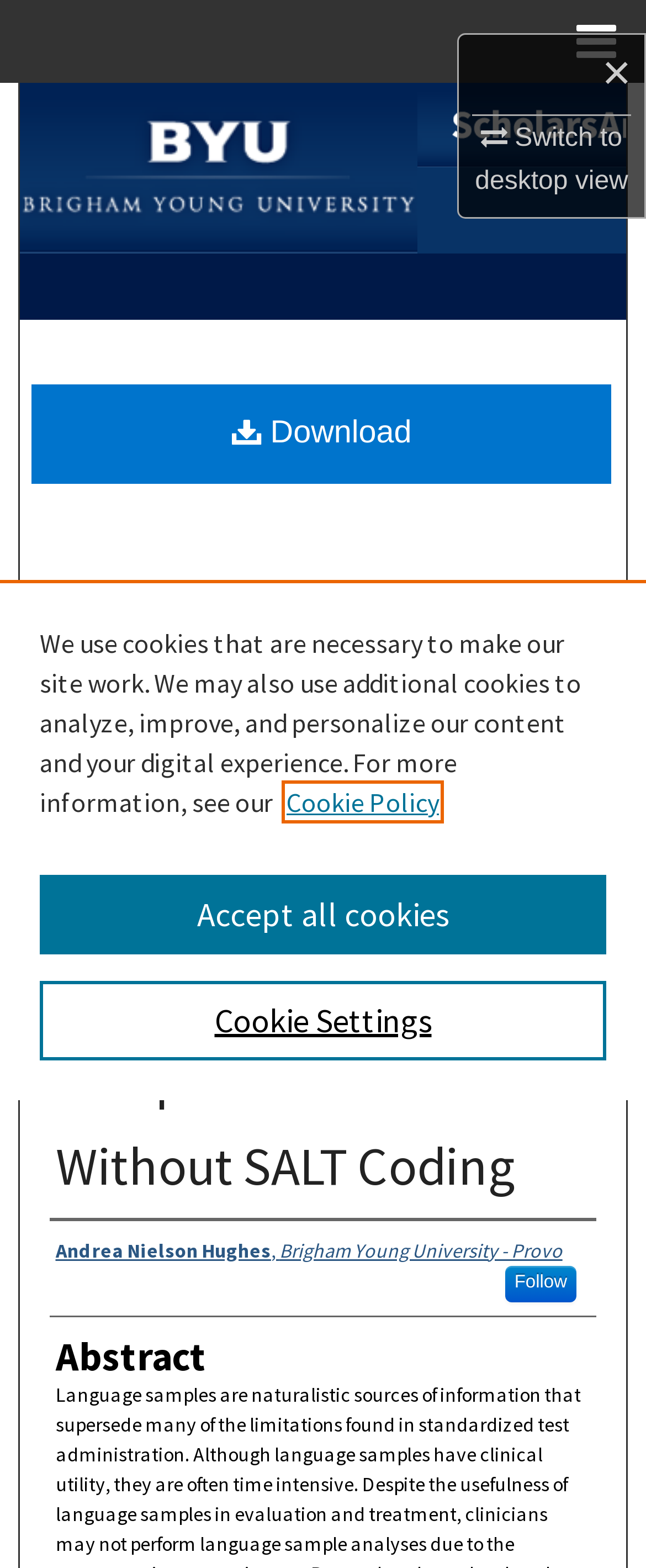Please determine the bounding box coordinates of the element to click on in order to accomplish the following task: "Browse Collections". Ensure the coordinates are four float numbers ranging from 0 to 1, i.e., [left, top, right, bottom].

[0.0, 0.106, 1.0, 0.159]